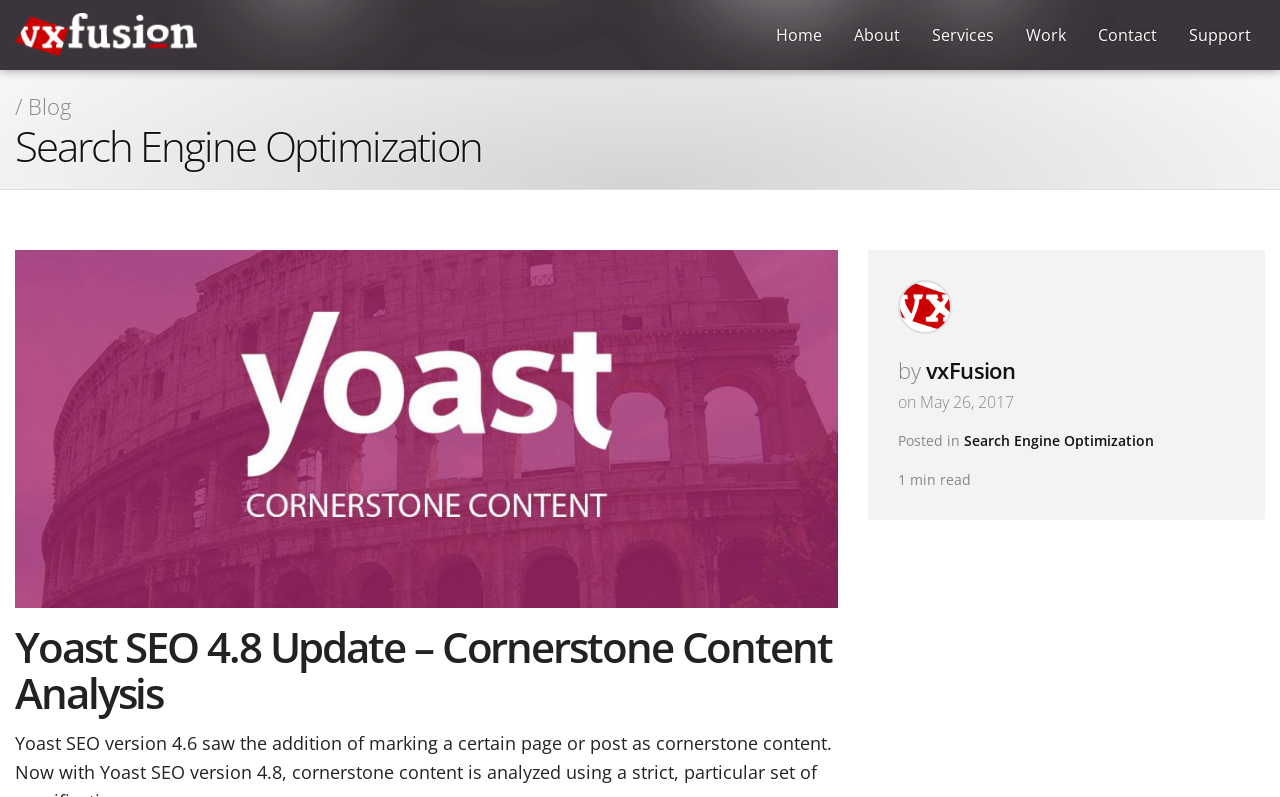Please locate the clickable area by providing the bounding box coordinates to follow this instruction: "read Yoast SEO 4.8 Update – Cornerstone Content Analysis".

[0.012, 0.775, 0.65, 0.905]